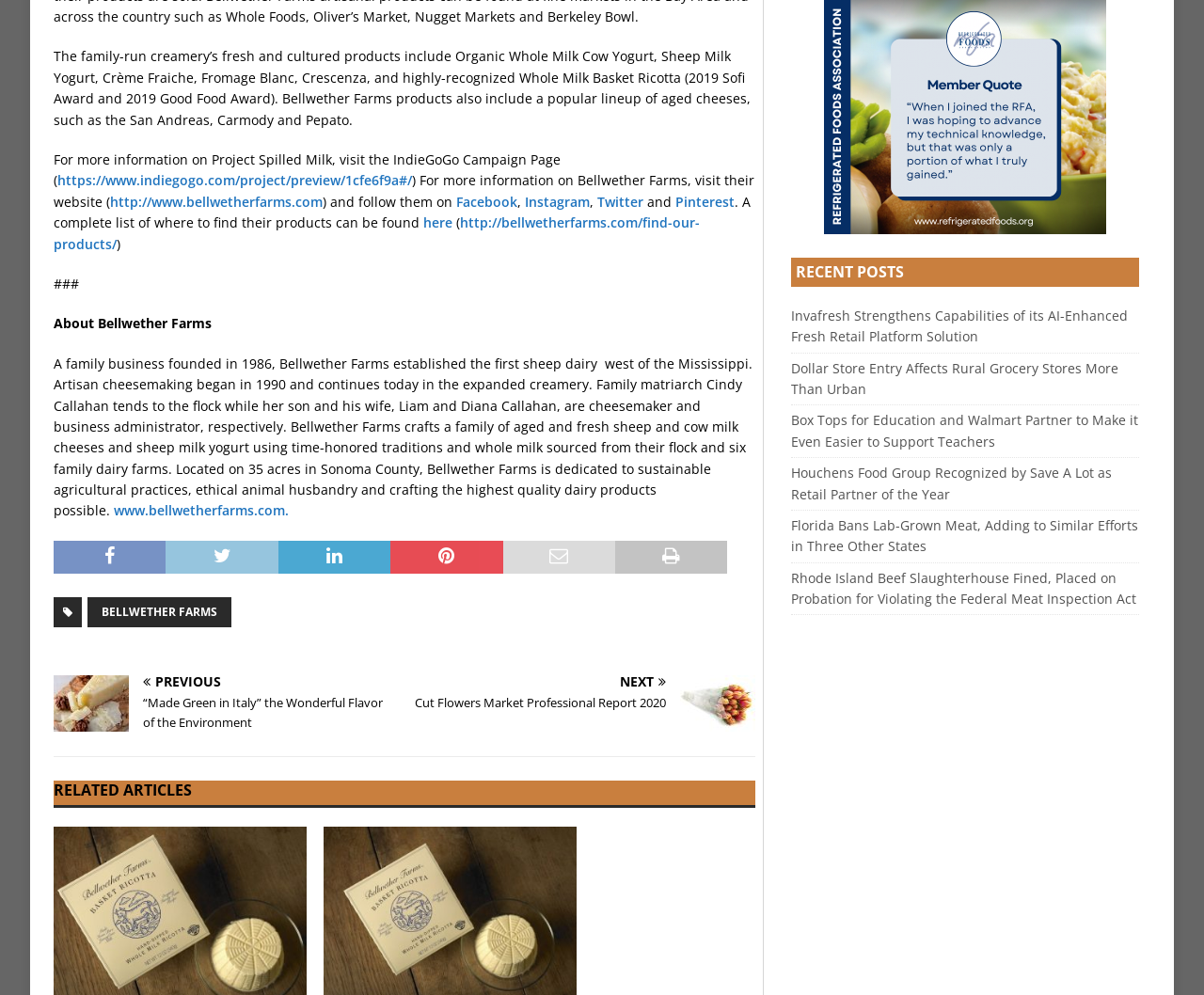Please pinpoint the bounding box coordinates for the region I should click to adhere to this instruction: "Learn more about Bellwether Farms".

[0.091, 0.194, 0.268, 0.212]